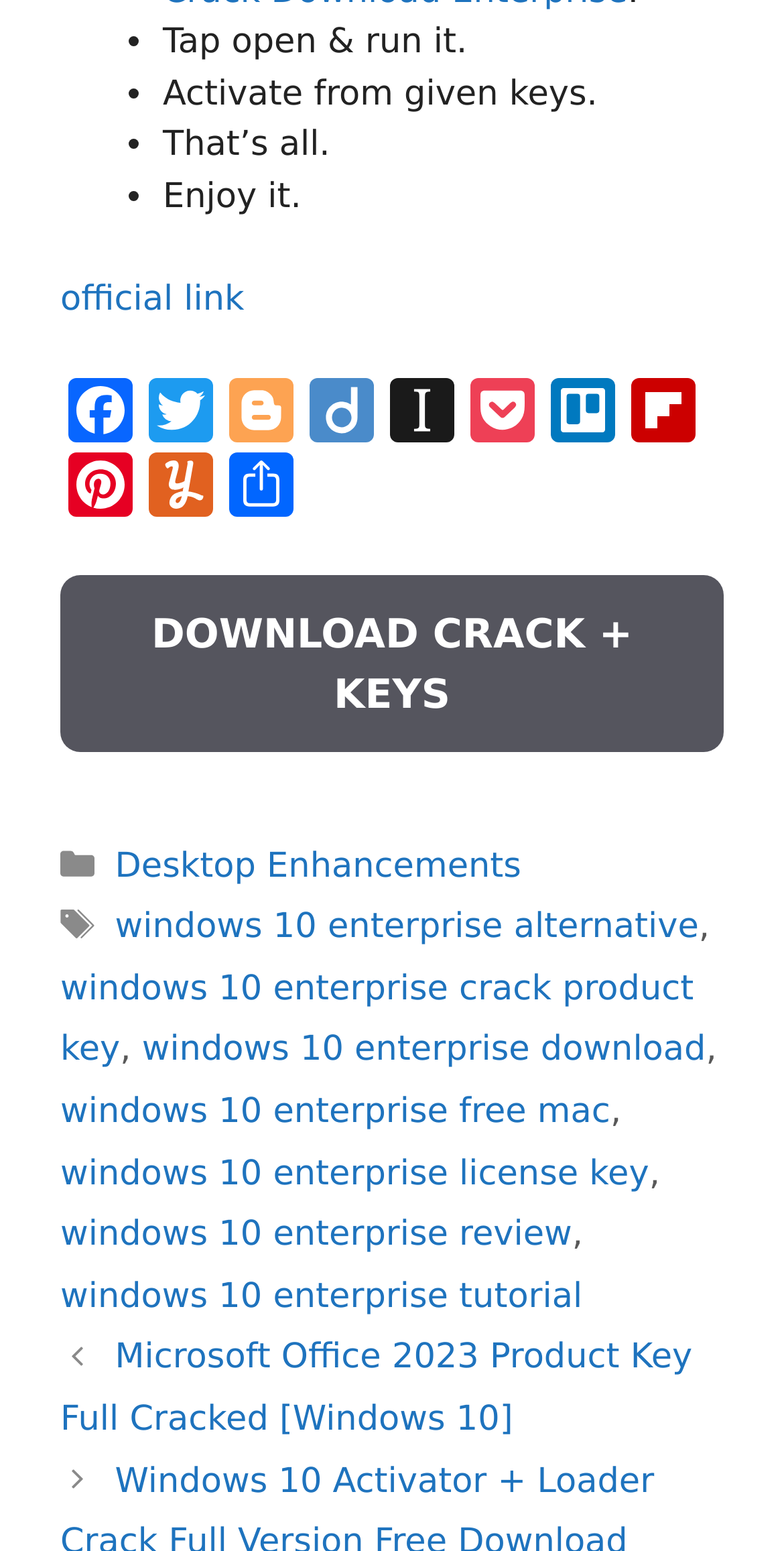Locate the bounding box coordinates for the element described below: "windows 10 enterprise free mac". The coordinates must be four float values between 0 and 1, formatted as [left, top, right, bottom].

[0.077, 0.704, 0.779, 0.73]